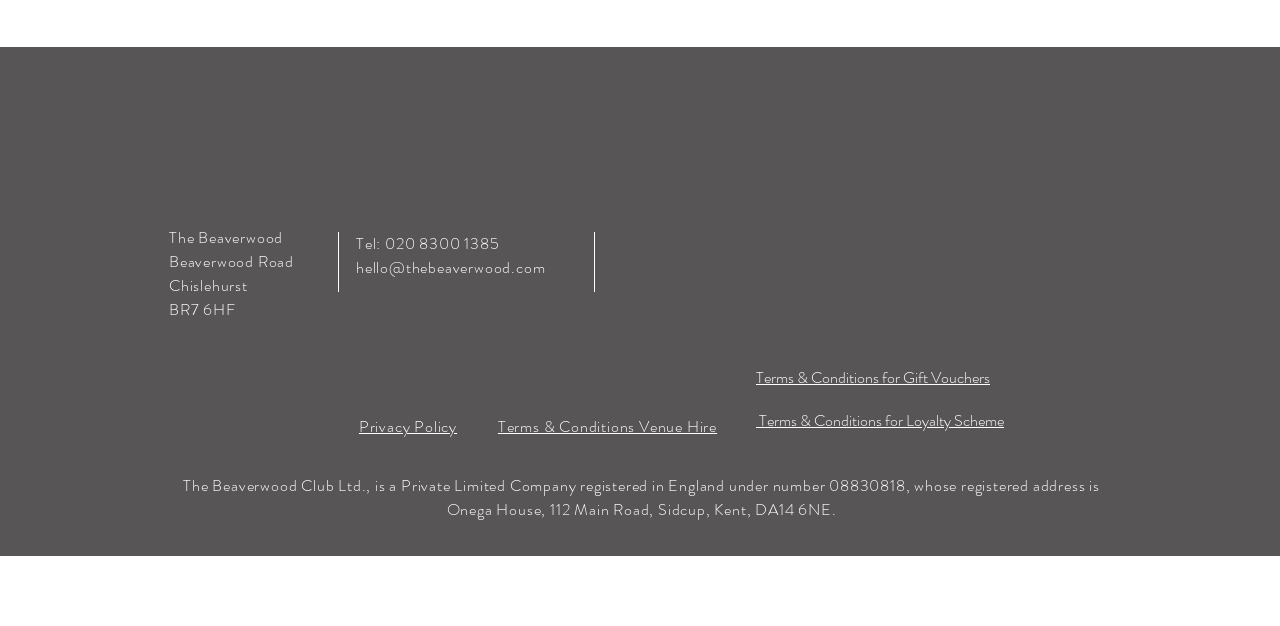Please mark the clickable region by giving the bounding box coordinates needed to complete this instruction: "Search for something".

None